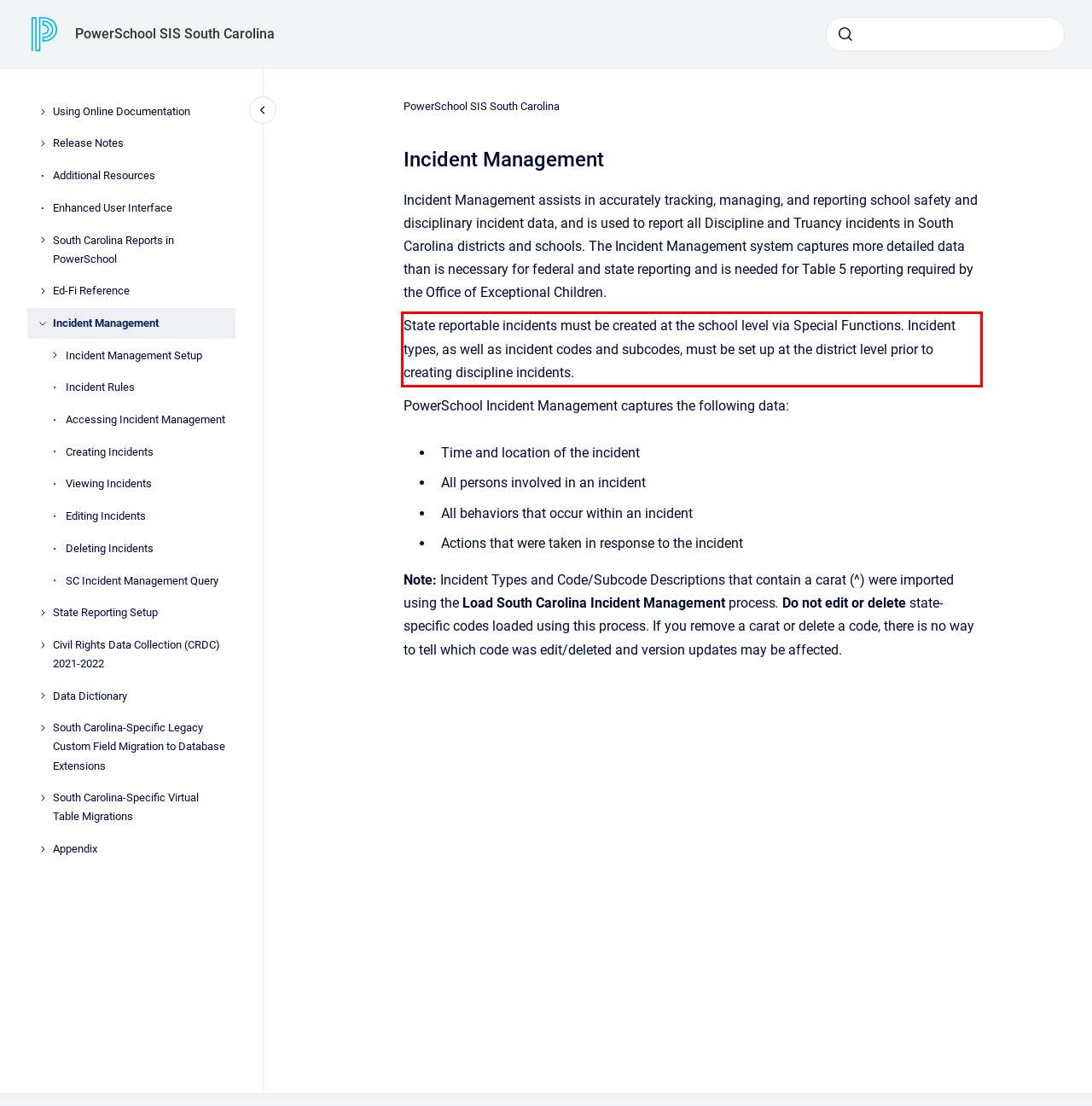From the given screenshot of a webpage, identify the red bounding box and extract the text content within it.

State reportable incidents must be created at the school level via Special Functions. Incident types, as well as incident codes and subcodes, must be set up at the district level prior to creating discipline incidents.